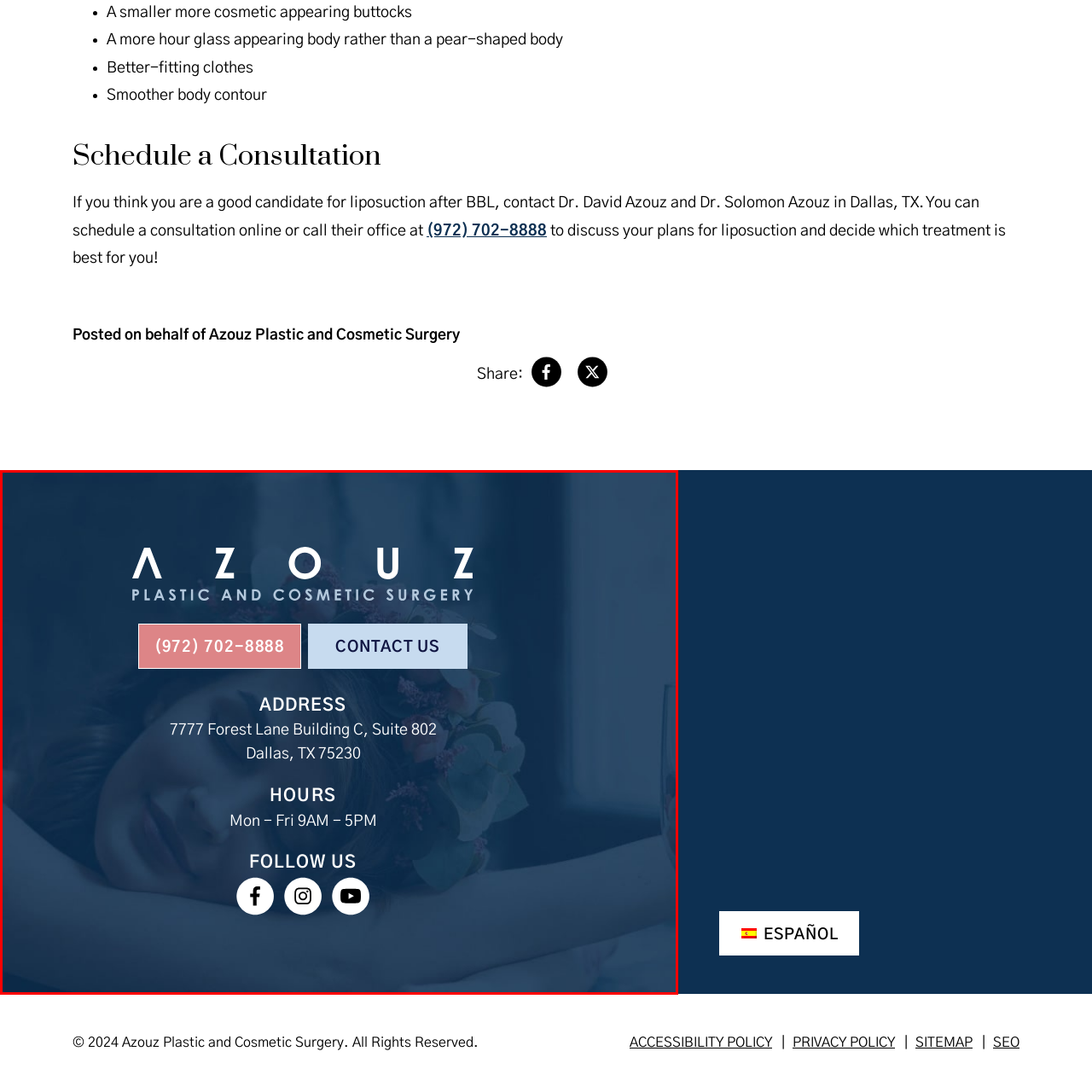Elaborate on the visual details of the image contained within the red boundary.

The image features a serene and relaxed woman with a slight smile, adorned with a floral headpiece, representing tranquility and beauty. She is placed against a soft, blurred background which hints at an elegant ambiance, complementing the professional aesthetic of the Azouz Plastic and Cosmetic Surgery practice. The setting suggests a focus on self-care and rejuvenation, resonating with the services offered. 

Accompanying the image is essential contact information for the clinic, including a phone number for appointments and a prominent "Contact Us" button. Additionally, the address is listed as 7777 Forest Lane Building C, Suite 802, Dallas, TX 75230, with highlighted operational hours from Monday to Friday, 9 AM to 5 PM. Social media icons encourage engagement and connection, inviting clients to follow the clinic's updates on various platforms.